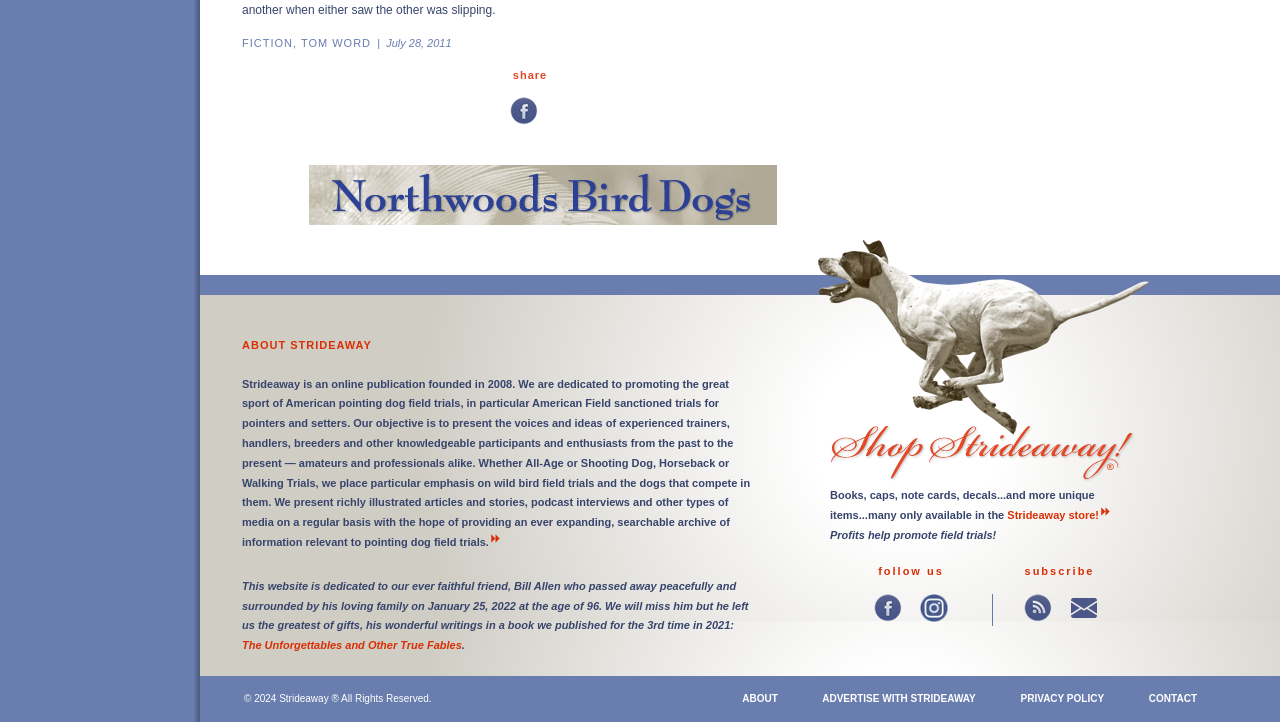Please predict the bounding box coordinates of the element's region where a click is necessary to complete the following instruction: "Follow us on Facebook". The coordinates should be represented by four float numbers between 0 and 1, i.e., [left, top, right, bottom].

[0.683, 0.848, 0.705, 0.864]